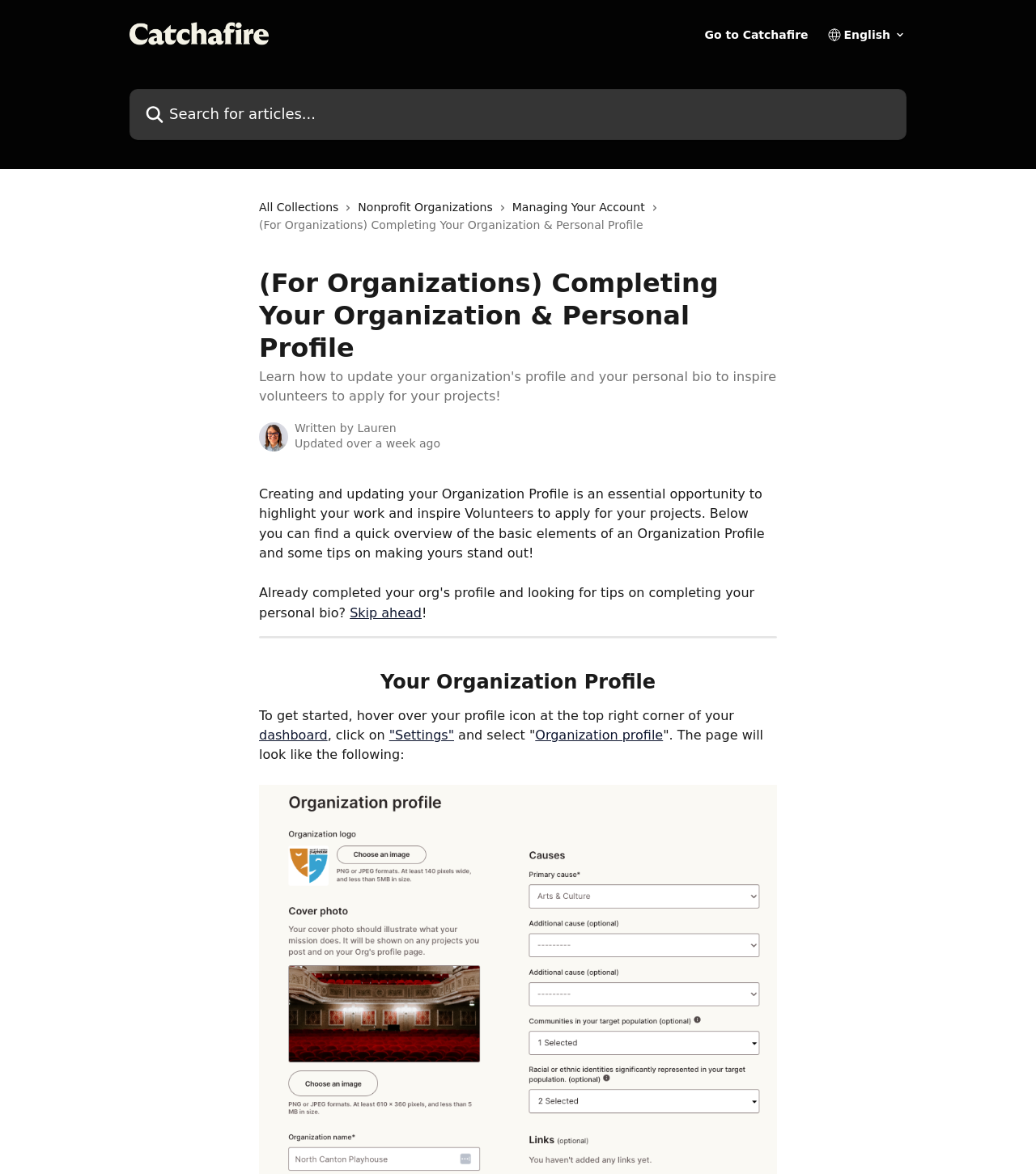What is the author's avatar image?
Give a detailed response to the question by analyzing the screenshot.

The author's avatar image is located below the header section, next to the 'Written by' text. It is an image of a person, labeled as 'Lauren avatar'.